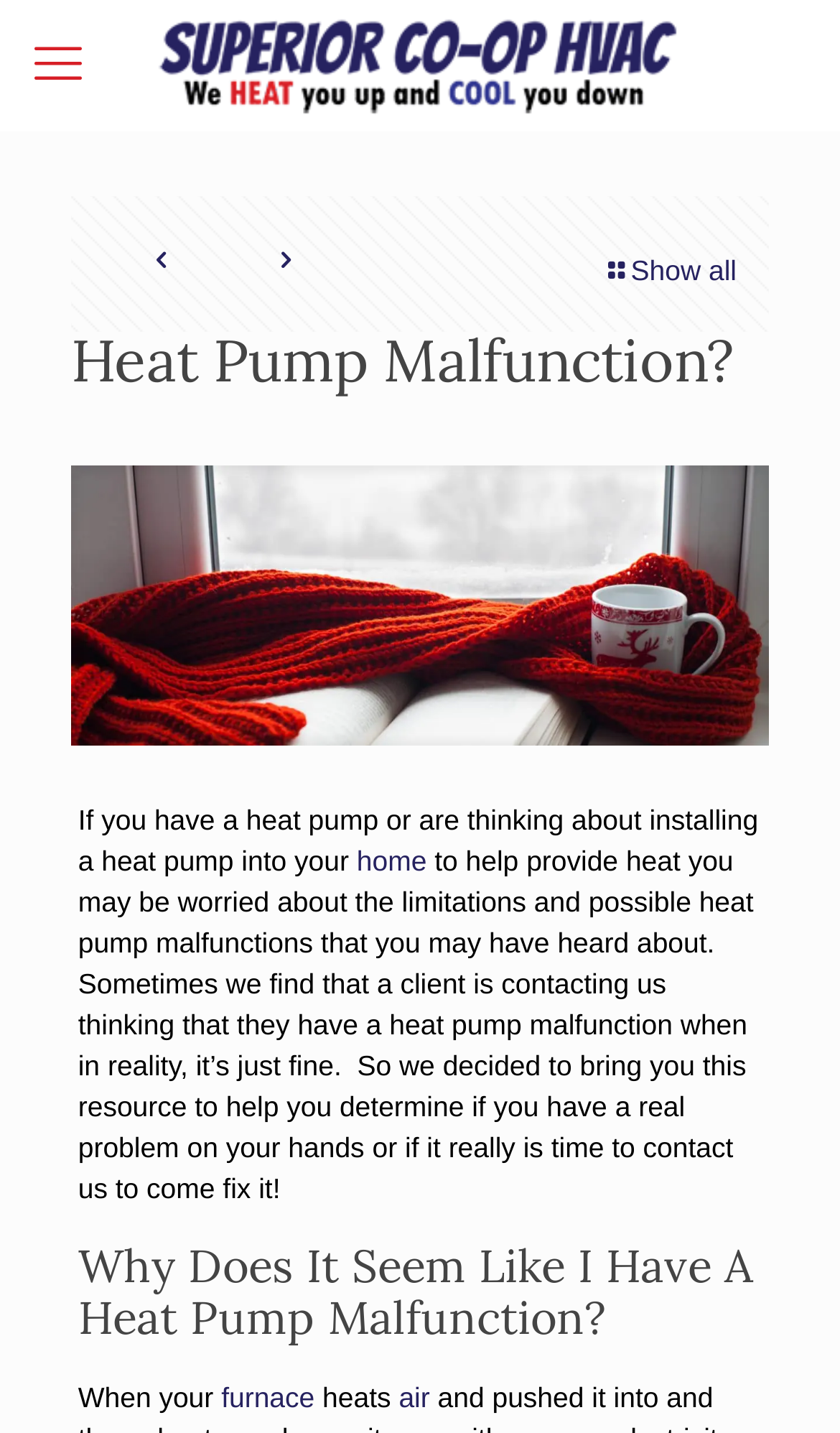Create an elaborate caption that covers all aspects of the webpage.

The webpage is about heat pump malfunctions and is provided by Superior Co-Op HVAC. At the top left corner, there is a cropped logo of the company. Next to it, there is a mobile menu link. 

Below the logo, there is a header section that spans the entire width of the page. Within this section, there are links to previous and next posts, as well as a "Show all" link. The main heading "Heat Pump Malfunction?" is centered in this section. 

Below the header, there is a large image related to Superior Co Op HVAC Heat Pump Malfunction, which takes up most of the width of the page. Below this image, there is a smaller image. 

The main content of the page starts with a paragraph of text that discusses heat pumps and possible malfunctions. There is a link to "home" within this paragraph. The text continues to explain that sometimes clients may think they have a heat pump malfunction when it's actually fine, and that this resource is provided to help determine if there's a real problem. 

Further down, there is a heading "Why Does It Seem Like I Have A Heat Pump Malfunction?" followed by a paragraph of text that starts with "When your..." and includes links to "furnace" and "air".